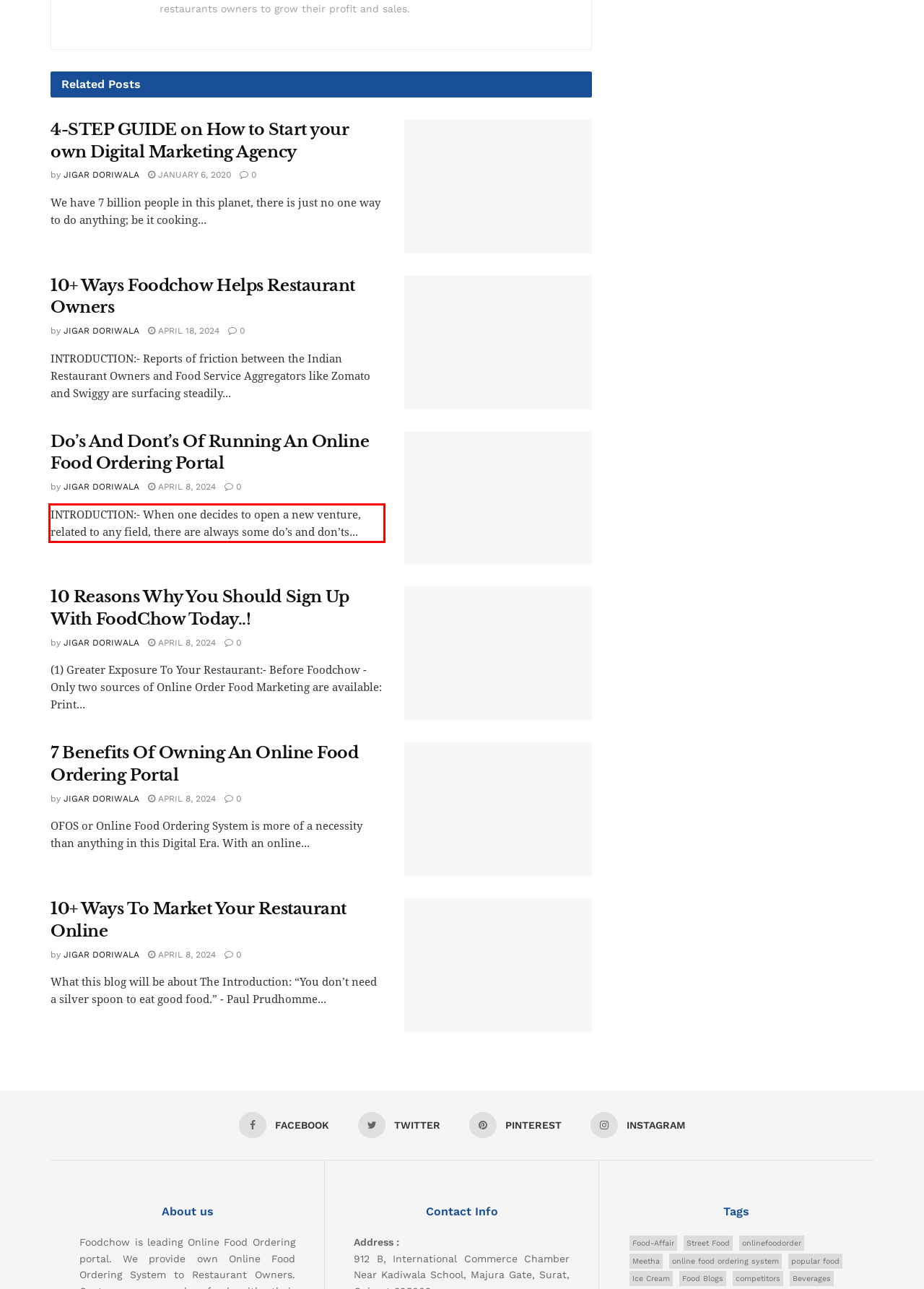Identify and extract the text within the red rectangle in the screenshot of the webpage.

INTRODUCTION:- When one decides to open a new venture, related to any field, there are always some do’s and don’ts...